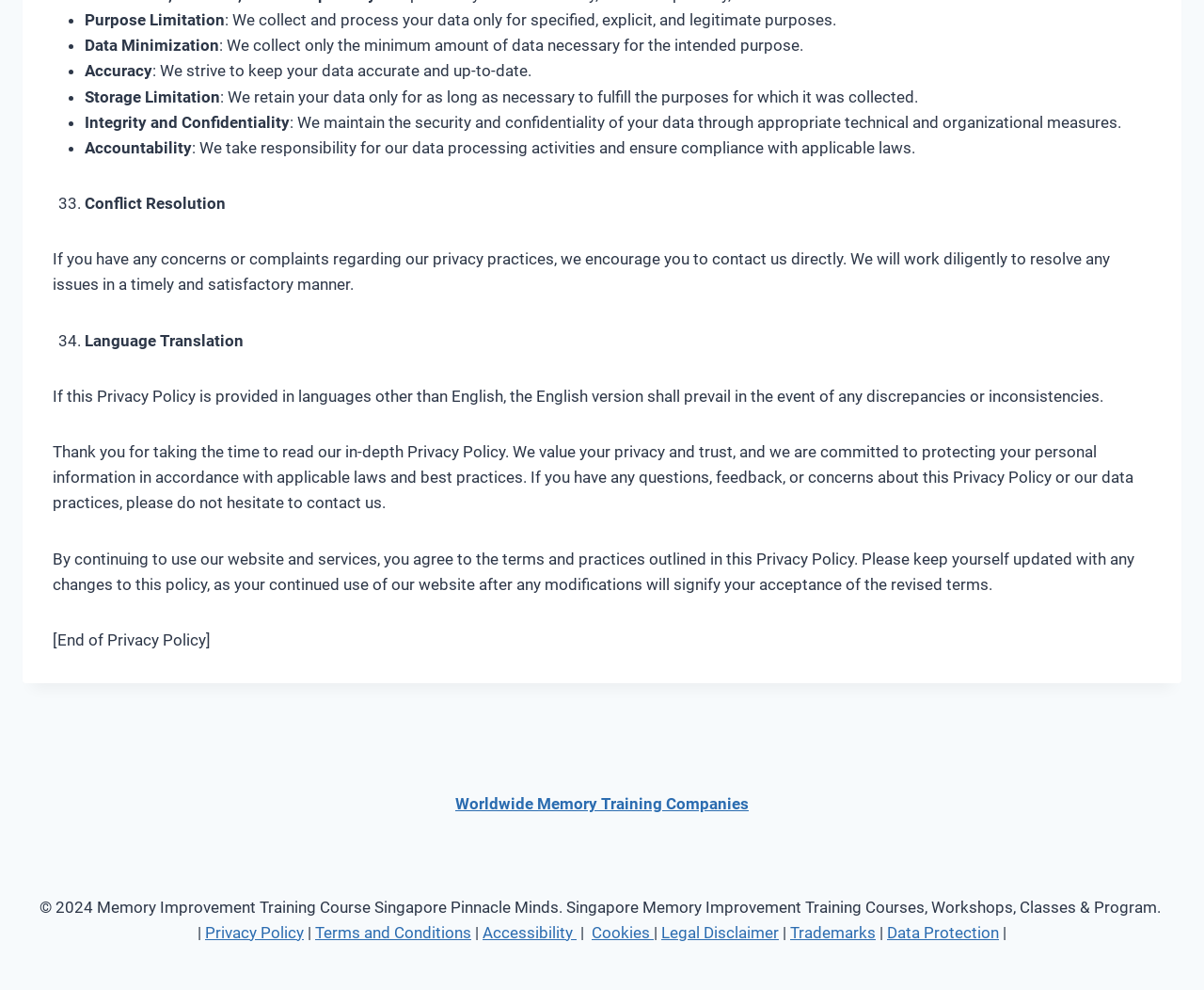What is the copyright year of the website?
Please provide a comprehensive and detailed answer to the question.

The copyright year of the website is 2024, as mentioned in the footer section of the webpage.